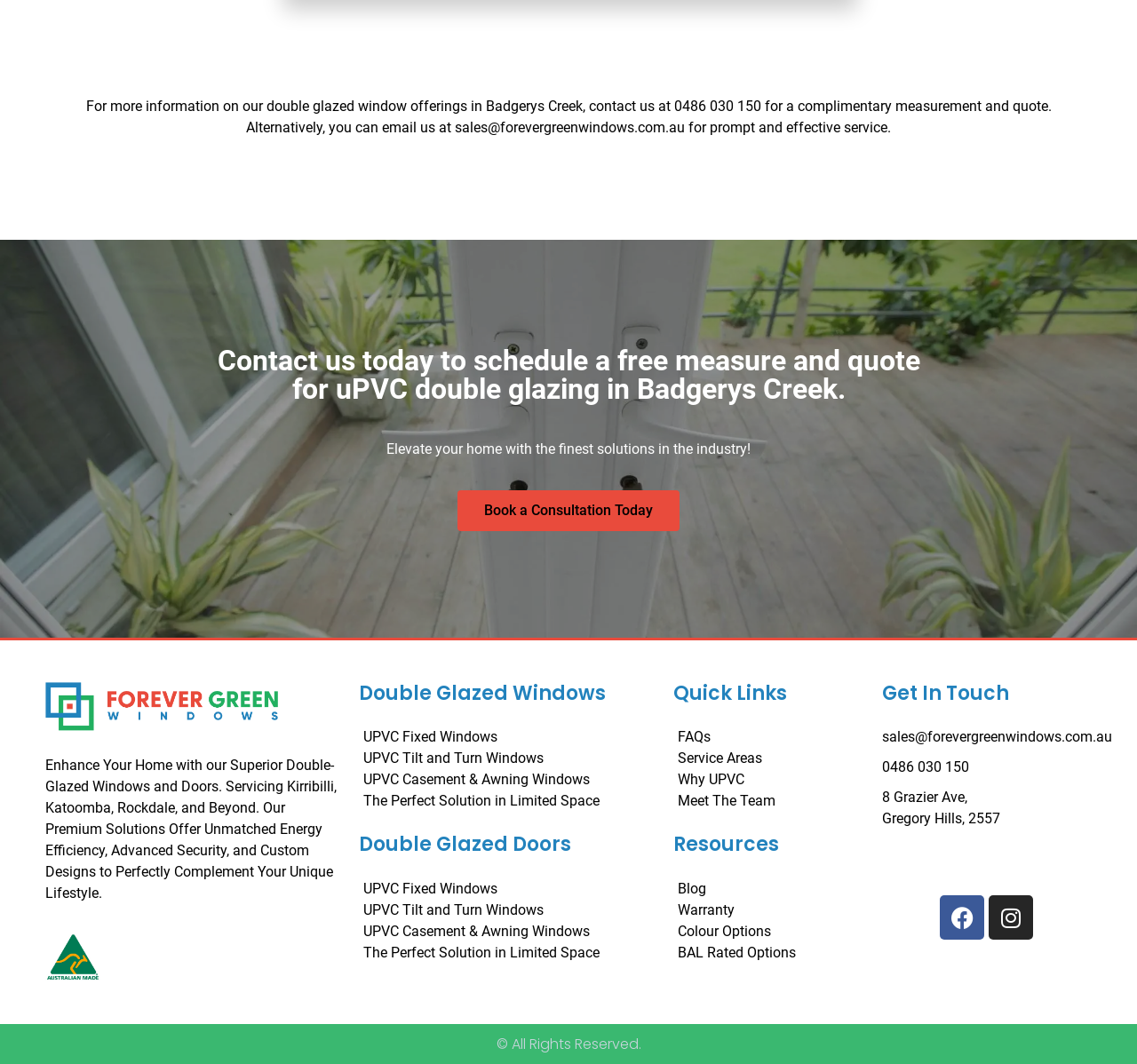Give a concise answer of one word or phrase to the question: 
What social media platforms does the company have?

Facebook and Instagram